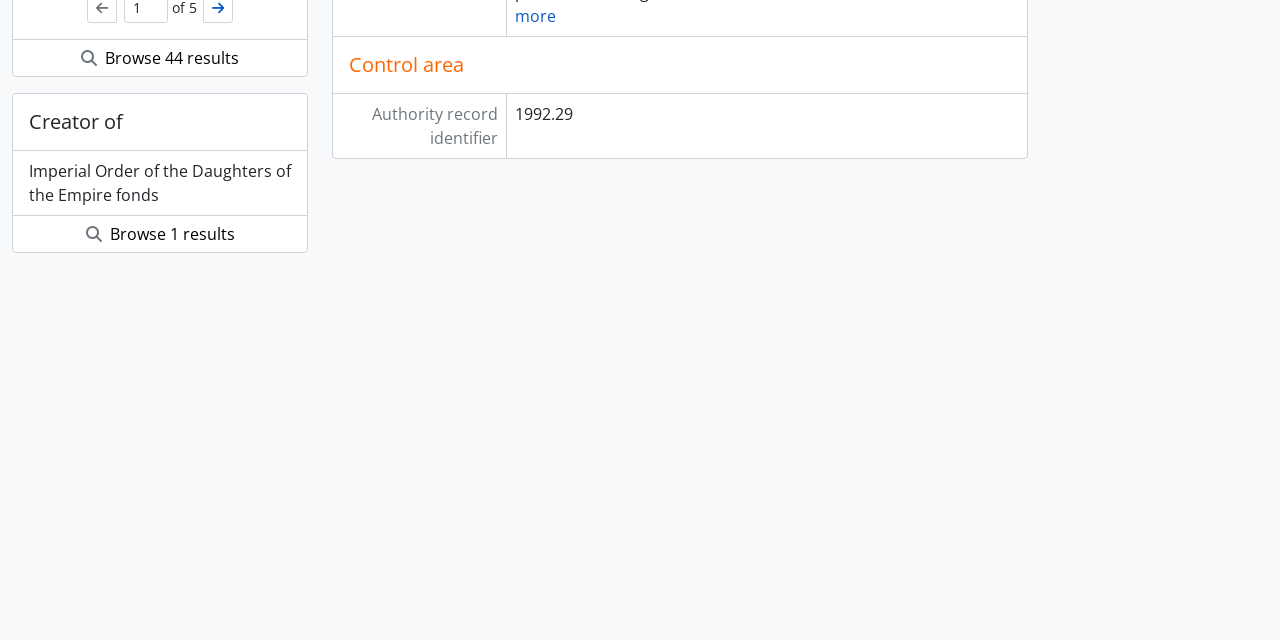Bounding box coordinates are to be given in the format (top-left x, top-left y, bottom-right x, bottom-right y). All values must be floating point numbers between 0 and 1. Provide the bounding box coordinate for the UI element described as: Browse 44 results

[0.01, 0.062, 0.24, 0.119]